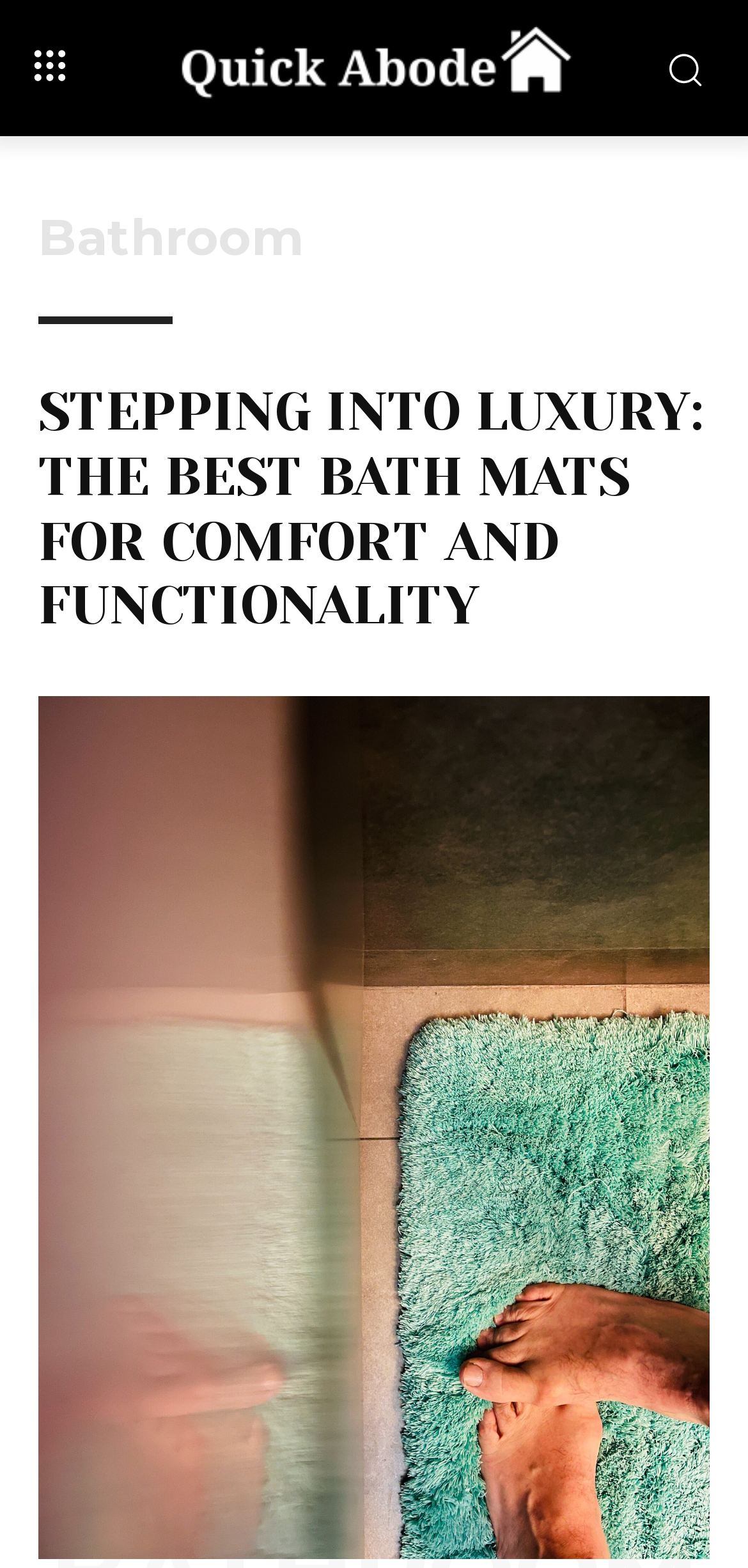Find the bounding box coordinates for the element described here: "To Top".

None